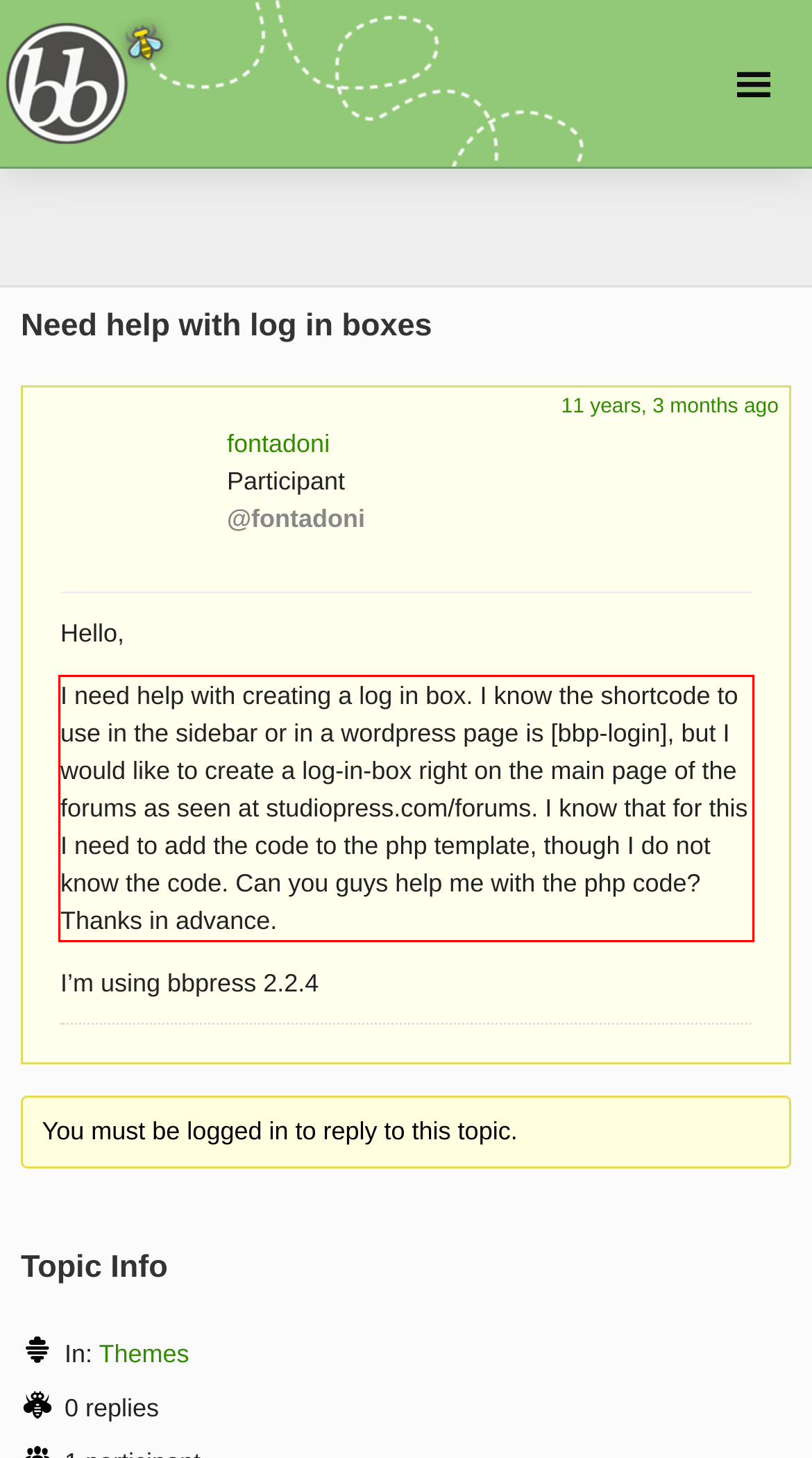Please extract the text content from the UI element enclosed by the red rectangle in the screenshot.

I need help with creating a log in box. I know the shortcode to use in the sidebar or in a wordpress page is [bbp-login], but I would like to create a log-in-box right on the main page of the forums as seen at studiopress.com/forums. I know that for this I need to add the code to the php template, though I do not know the code. Can you guys help me with the php code? Thanks in advance.